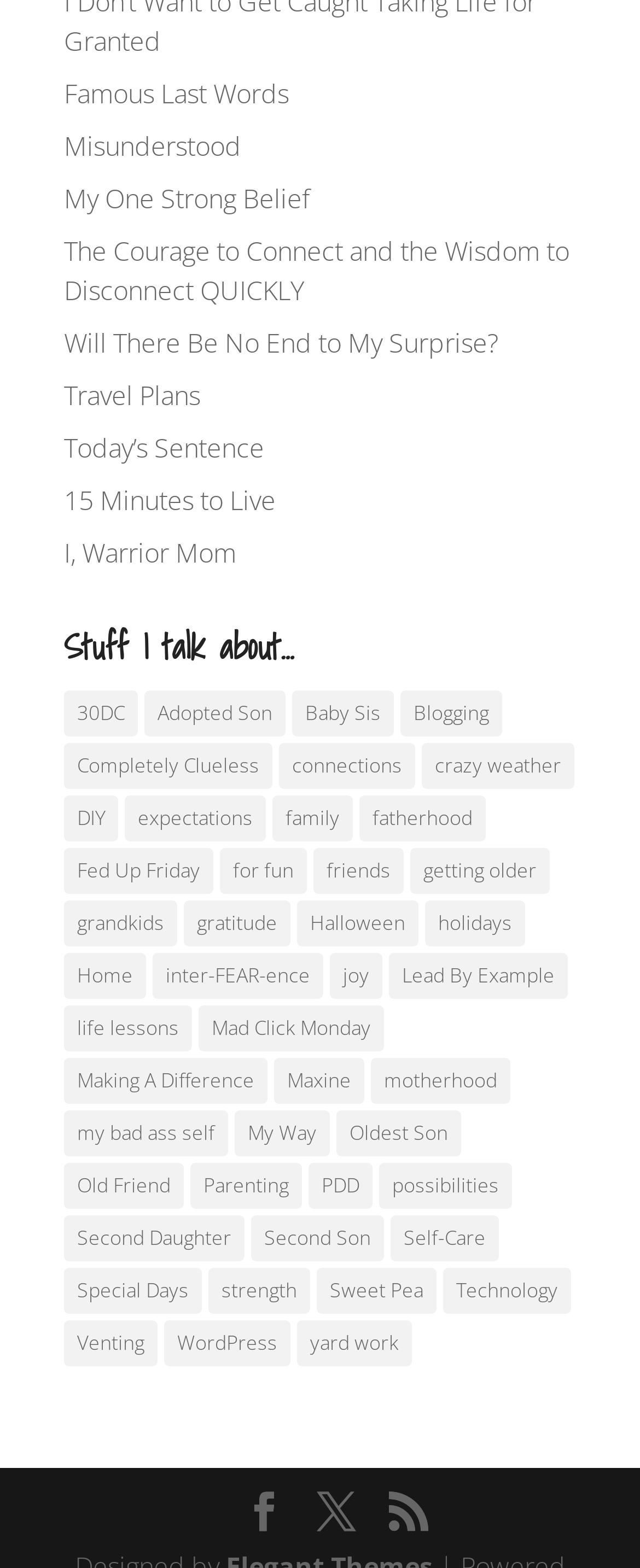Please locate the bounding box coordinates for the element that should be clicked to achieve the following instruction: "Click on 'Famous Last Words'". Ensure the coordinates are given as four float numbers between 0 and 1, i.e., [left, top, right, bottom].

[0.1, 0.048, 0.451, 0.071]